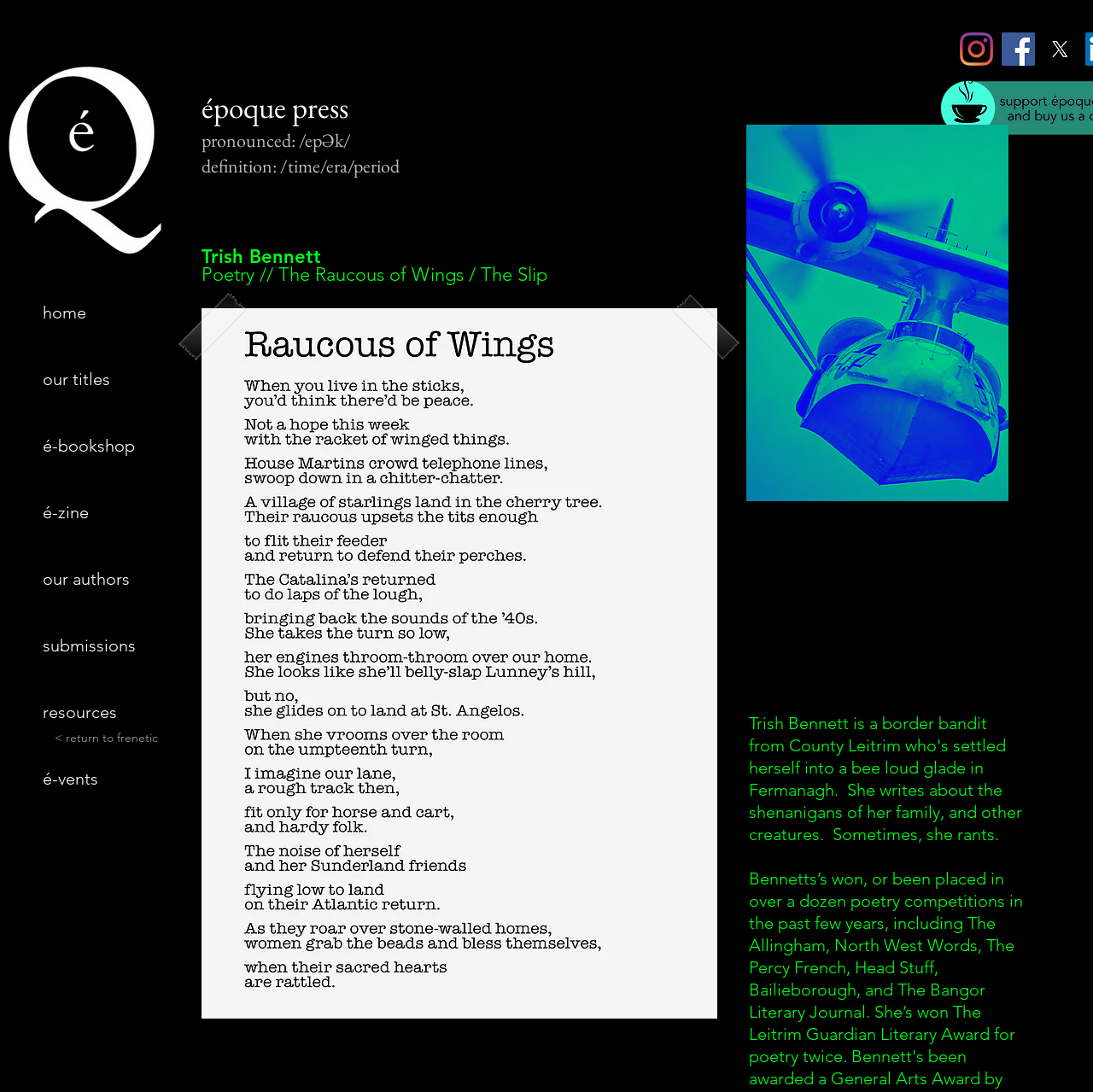Given the webpage screenshot, identify the bounding box of the UI element that matches this description: "aria-label="Facebook Social Icon"".

[0.916, 0.03, 0.947, 0.06]